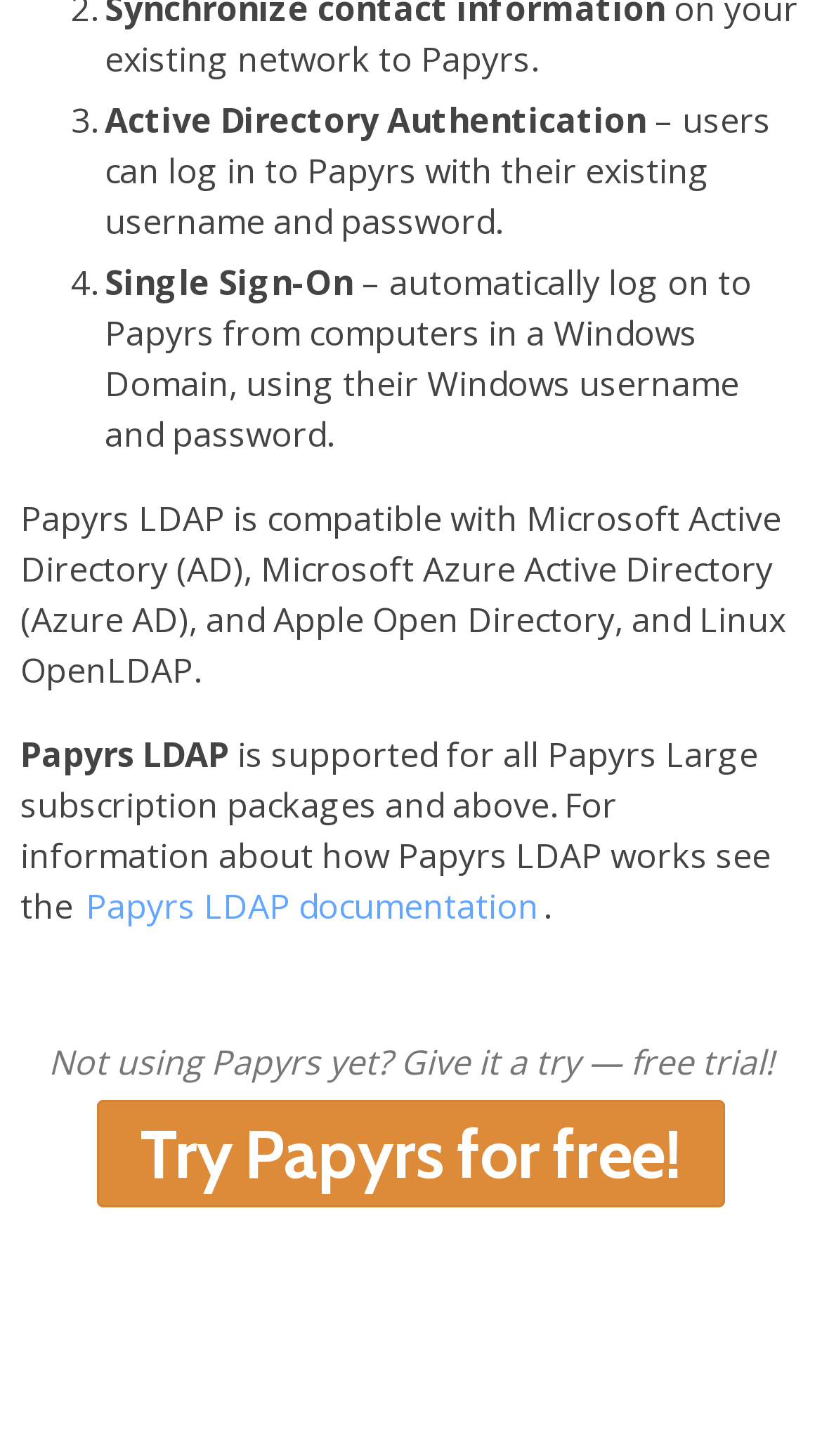Give the bounding box coordinates for the element described as: "Try Papyrs for free!".

[0.117, 0.756, 0.883, 0.83]